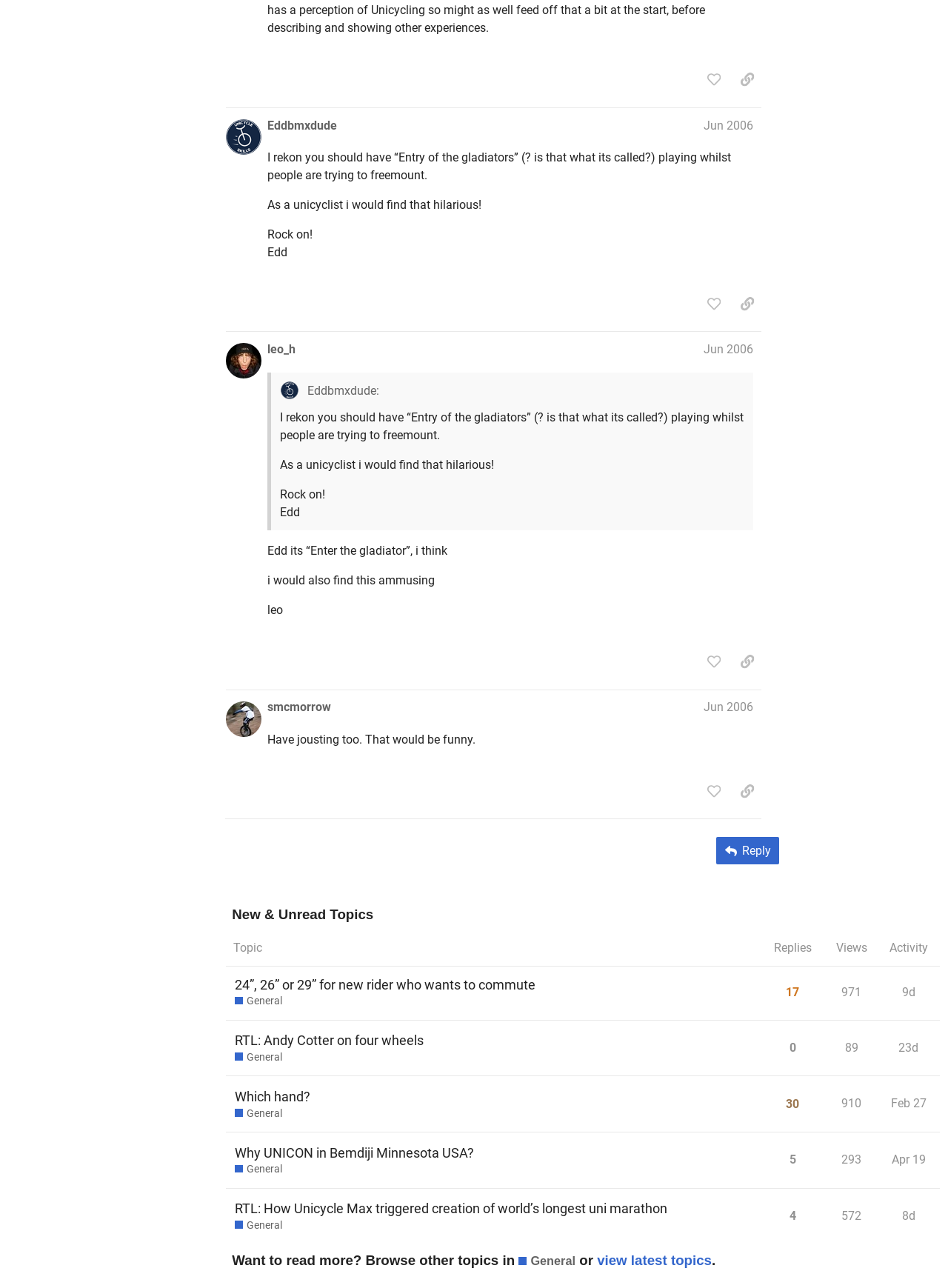What is the username of the person who posted 'I rekon you should have “Entry of the gladiators” (? is that what its called?) playing whilst people are trying to freemount.'?
Please answer the question with a detailed response using the information from the screenshot.

I found the username by looking at the post content 'I rekon you should have “Entry of the gladiators” (? is that what its called?) playing whilst people are trying to freemount.' and tracing it back to the heading 'Eddbmxdude Jun 2006' which indicates the username of the poster.